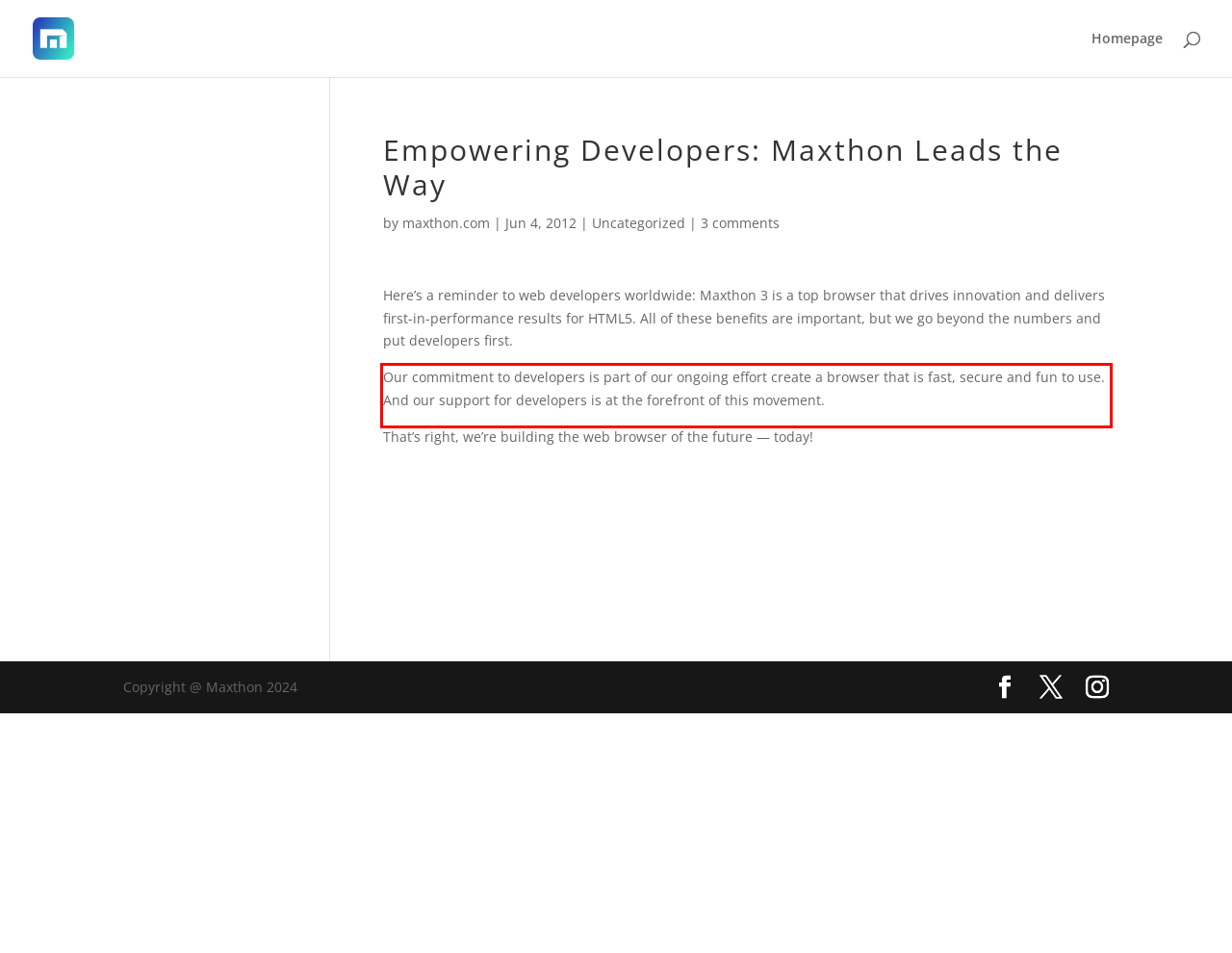Identify the text inside the red bounding box on the provided webpage screenshot by performing OCR.

Our commitment to developers is part of our ongoing effort create a browser that is fast, secure and fun to use. And our support for developers is at the forefront of this movement.